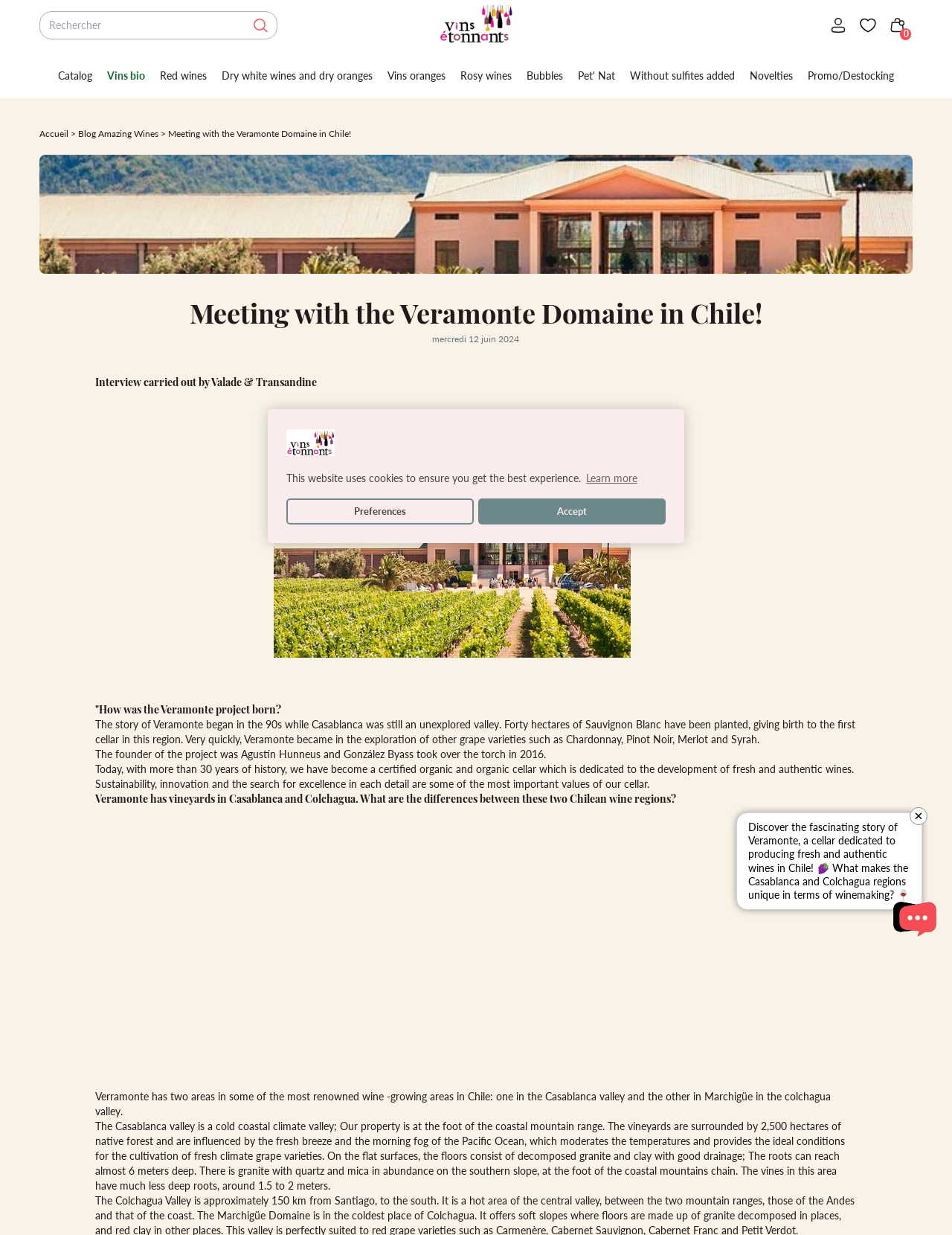Provide the bounding box coordinates for the area that should be clicked to complete the instruction: "Learn more about cookies".

[0.613, 0.379, 0.672, 0.395]